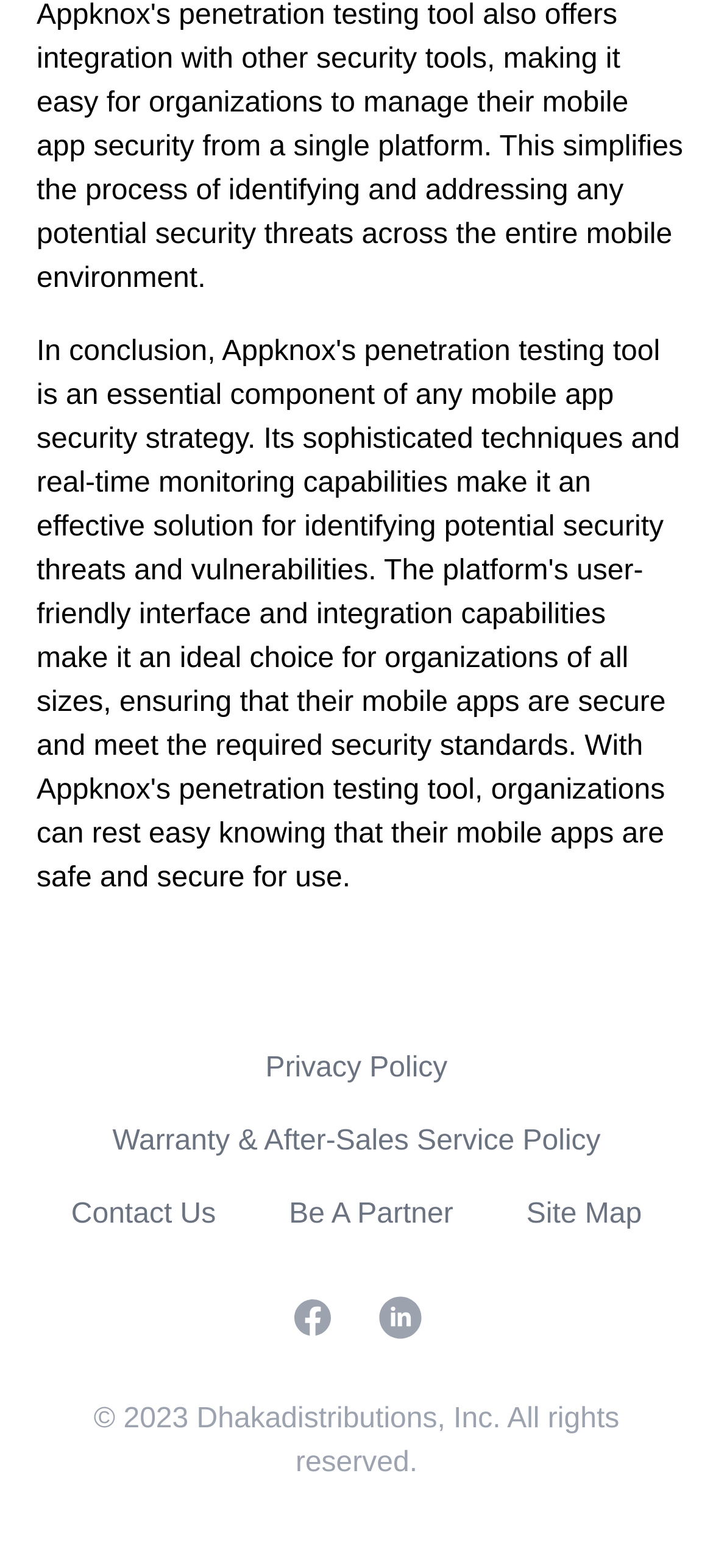Using floating point numbers between 0 and 1, provide the bounding box coordinates in the format (top-left x, top-left y, bottom-right x, bottom-right y). Locate the UI element described here: Be A Partner

[0.405, 0.765, 0.636, 0.784]